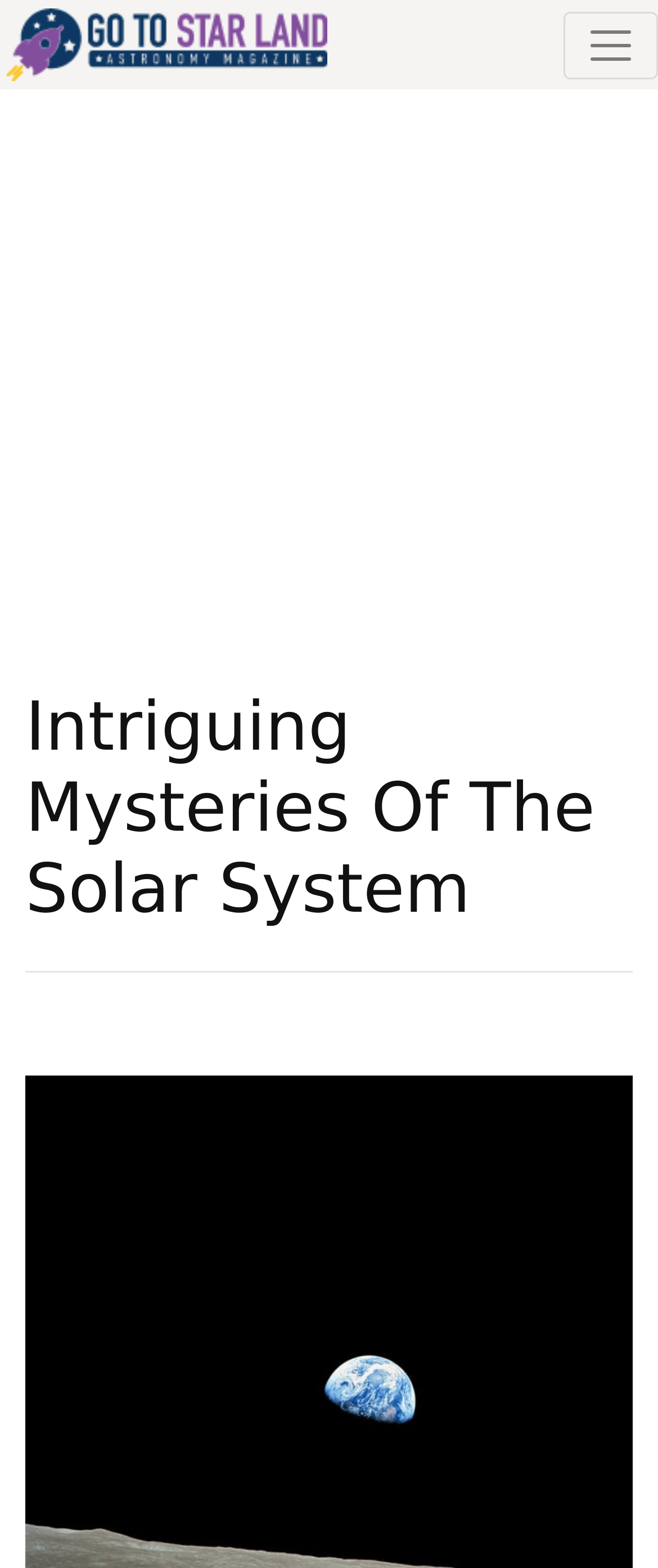Extract the bounding box coordinates for the described element: "alt="gotostarland.com"". The coordinates should be represented as four float numbers between 0 and 1: [left, top, right, bottom].

[0.01, 0.0, 0.497, 0.057]